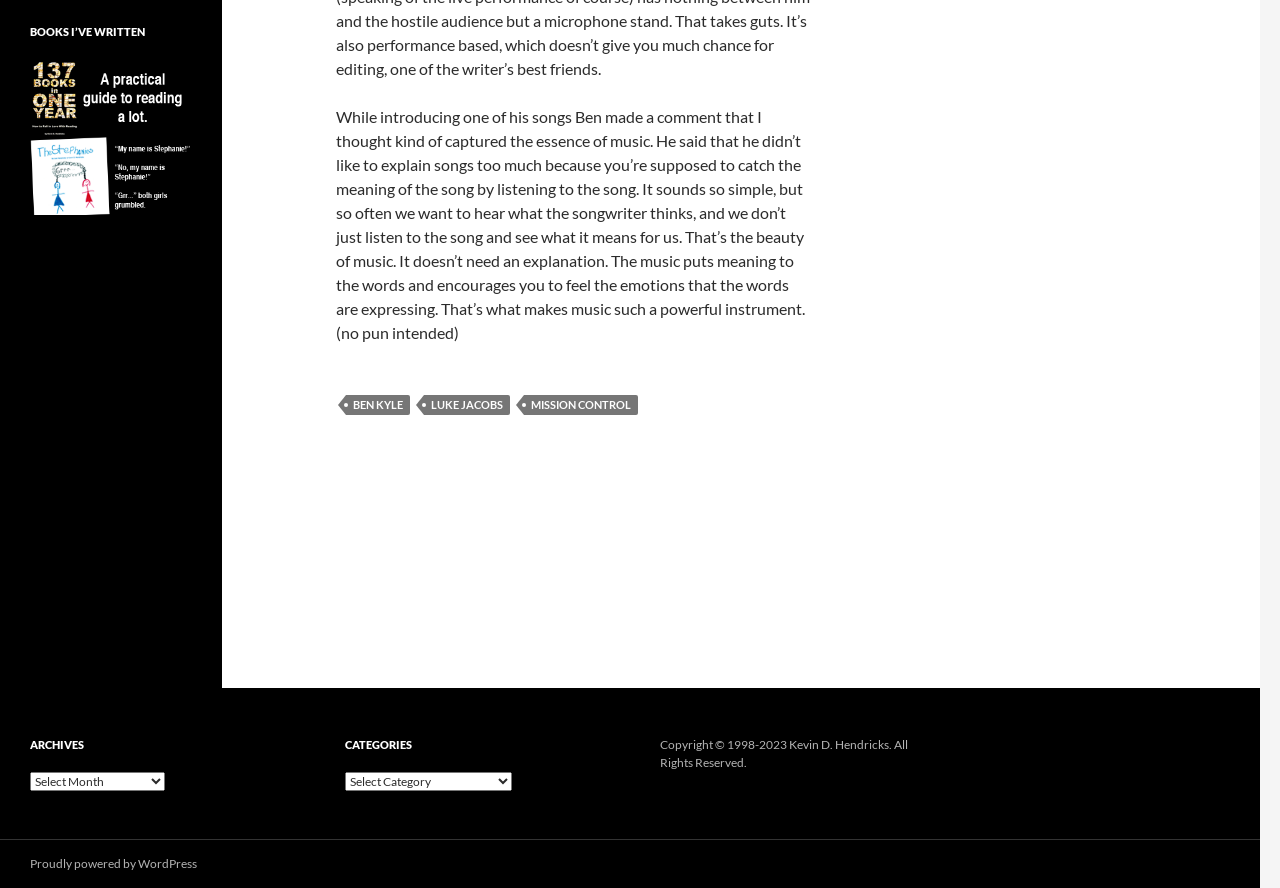Locate the bounding box coordinates for the element described below: "Amazon & marketplace platforms". The coordinates must be four float values between 0 and 1, formatted as [left, top, right, bottom].

None